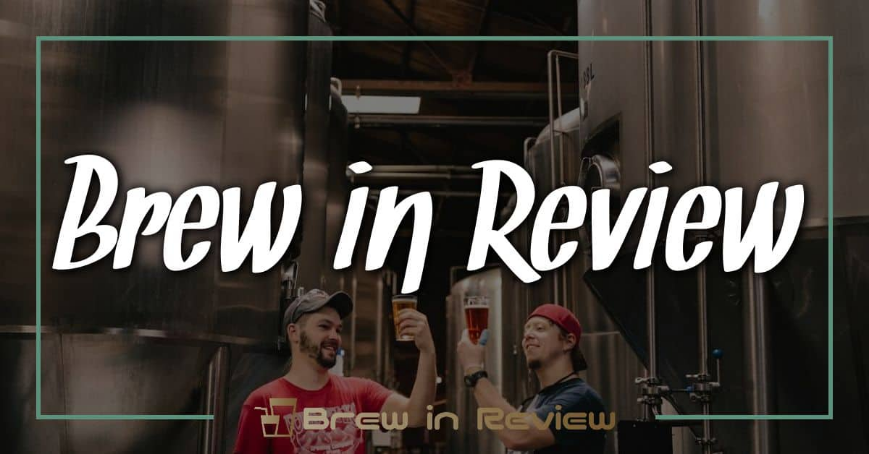What is the focus of the design elements?
Answer the question in as much detail as possible.

The design elements highlight the focus on exploration and understanding of local distilleries, inviting viewers to engage with the heritage and craftsmanship behind the spirits crafted in the Appalachian region.